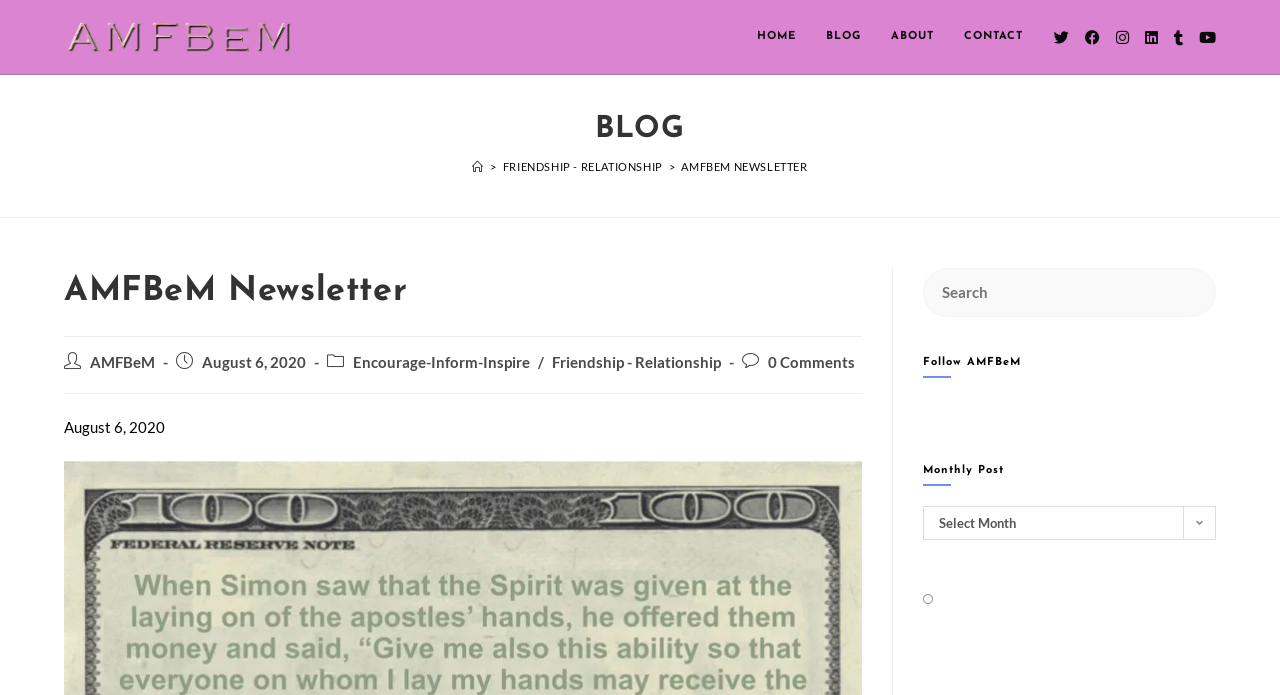Answer briefly with one word or phrase:
What social media platforms are linked from the webpage?

Twitter, Facebook, Instagram, LinkedIn, Tumblr, Youtube